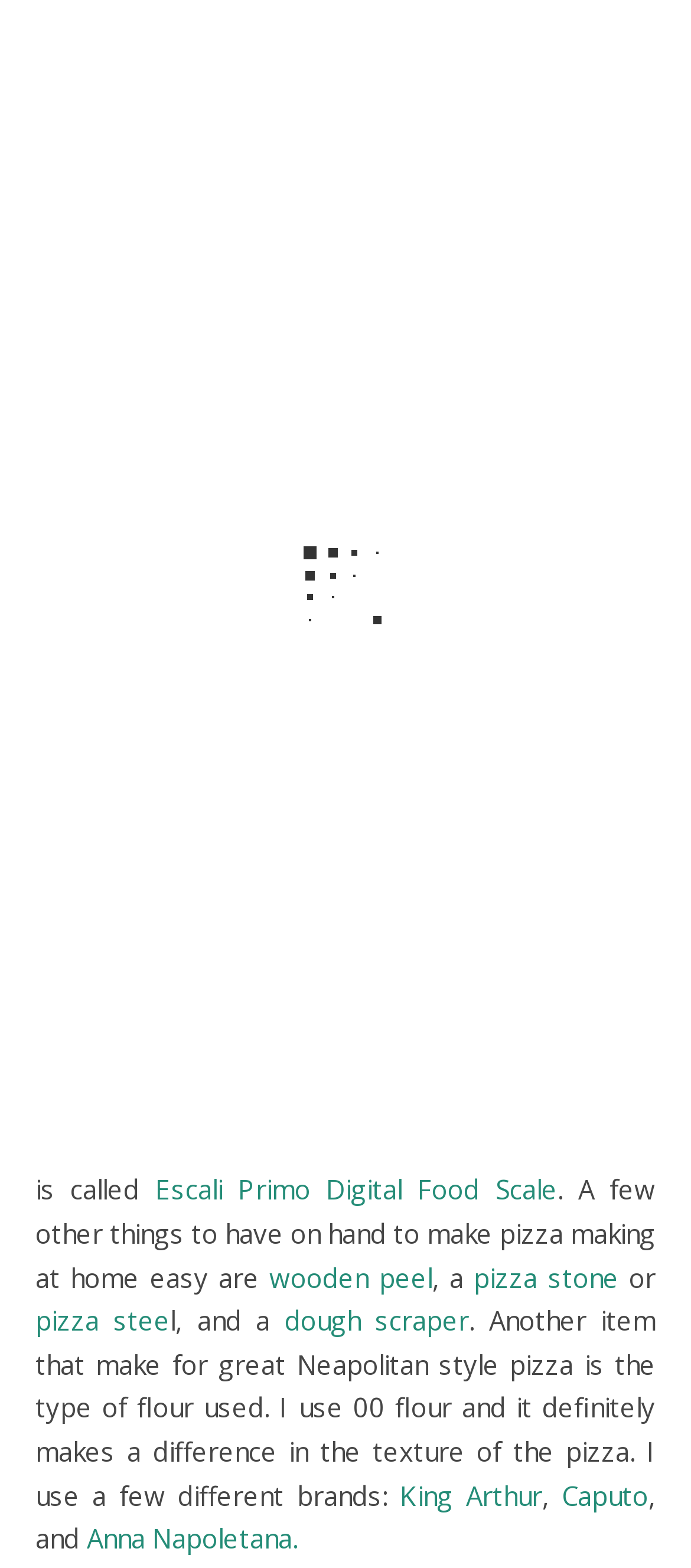Please identify the bounding box coordinates of the area I need to click to accomplish the following instruction: "Click the link to Escali Primo Digital Food Scale".

[0.224, 0.747, 0.806, 0.77]